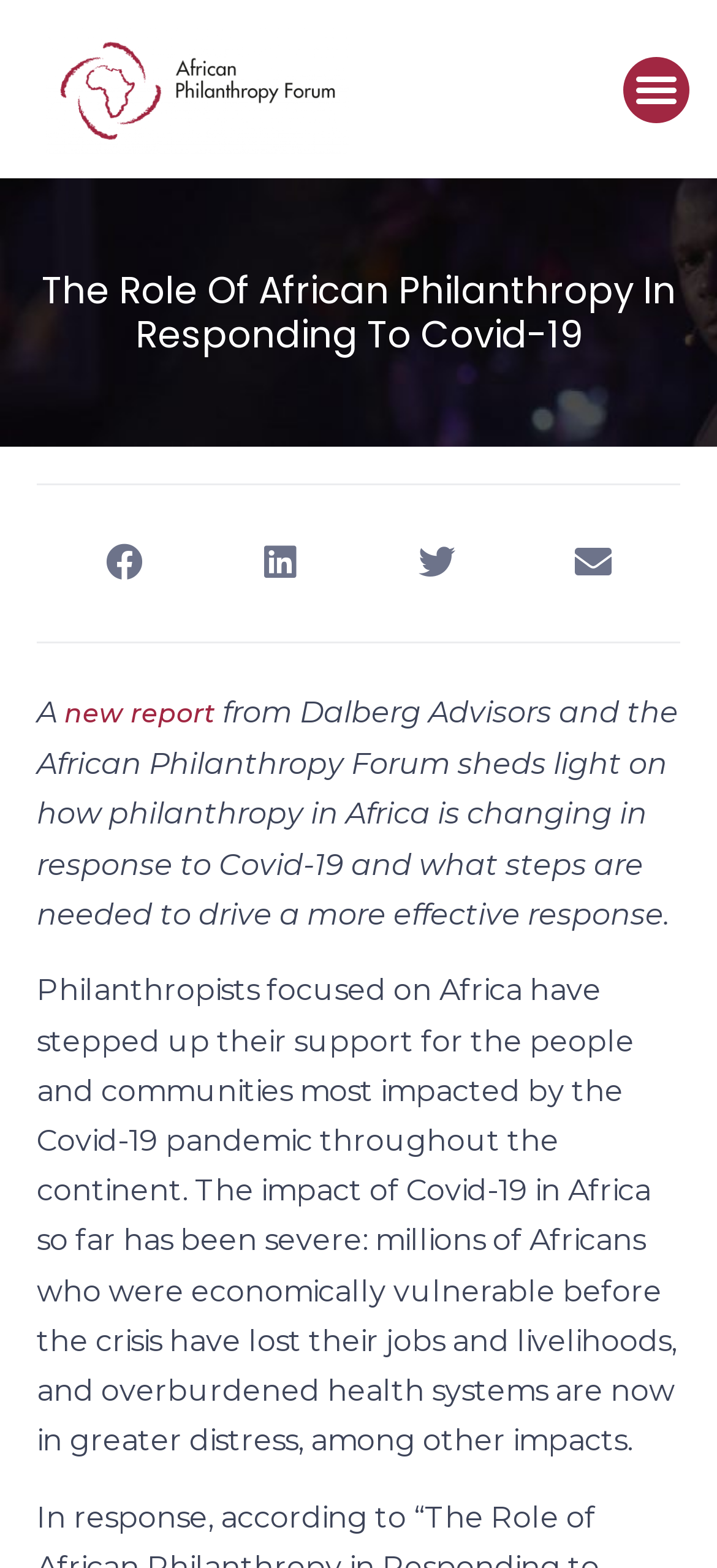Provide a brief response to the question below using one word or phrase:
What is the topic of the new report?

Covid-19 response